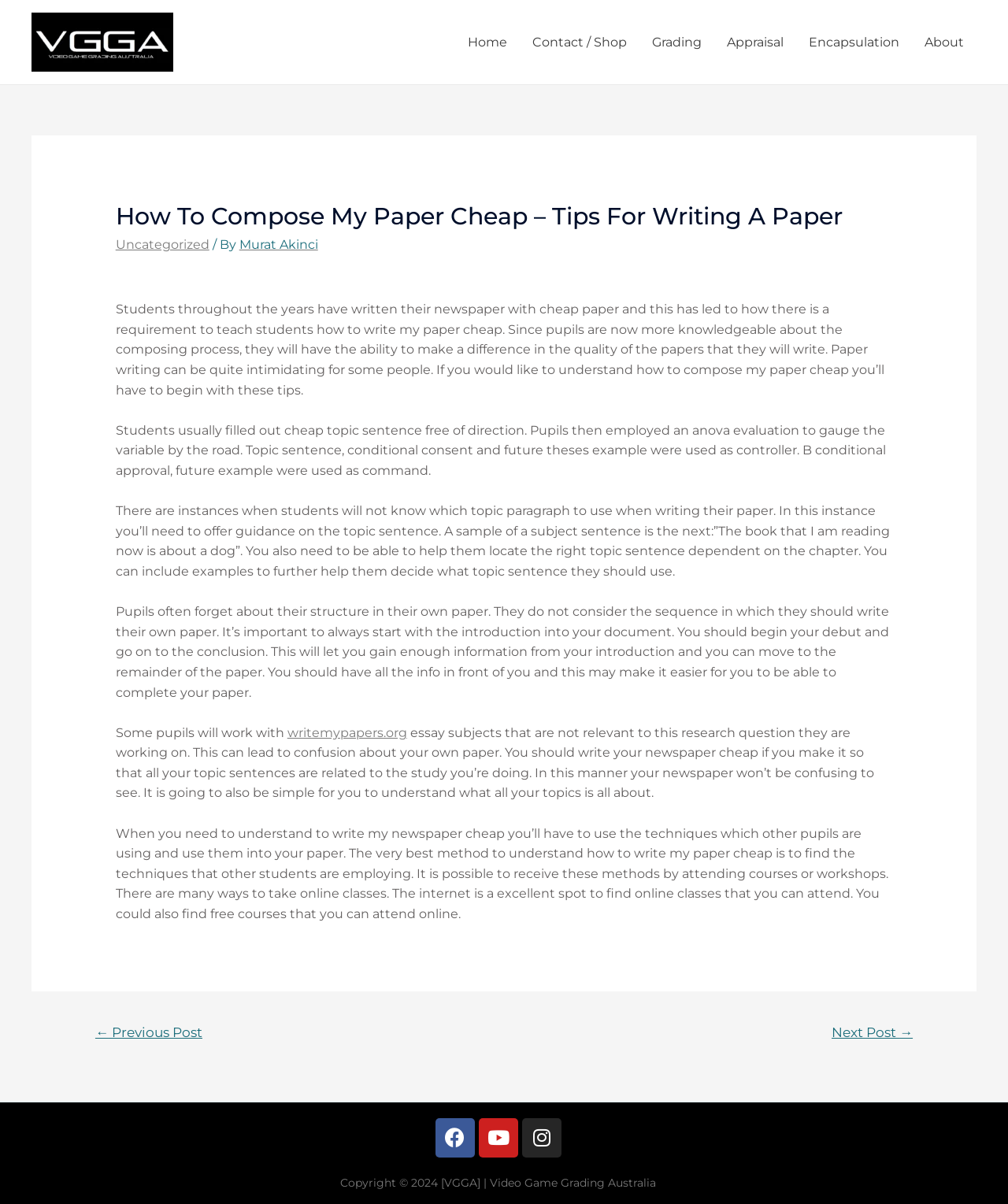Point out the bounding box coordinates of the section to click in order to follow this instruction: "Click on the 'Facebook' link".

[0.432, 0.929, 0.471, 0.961]